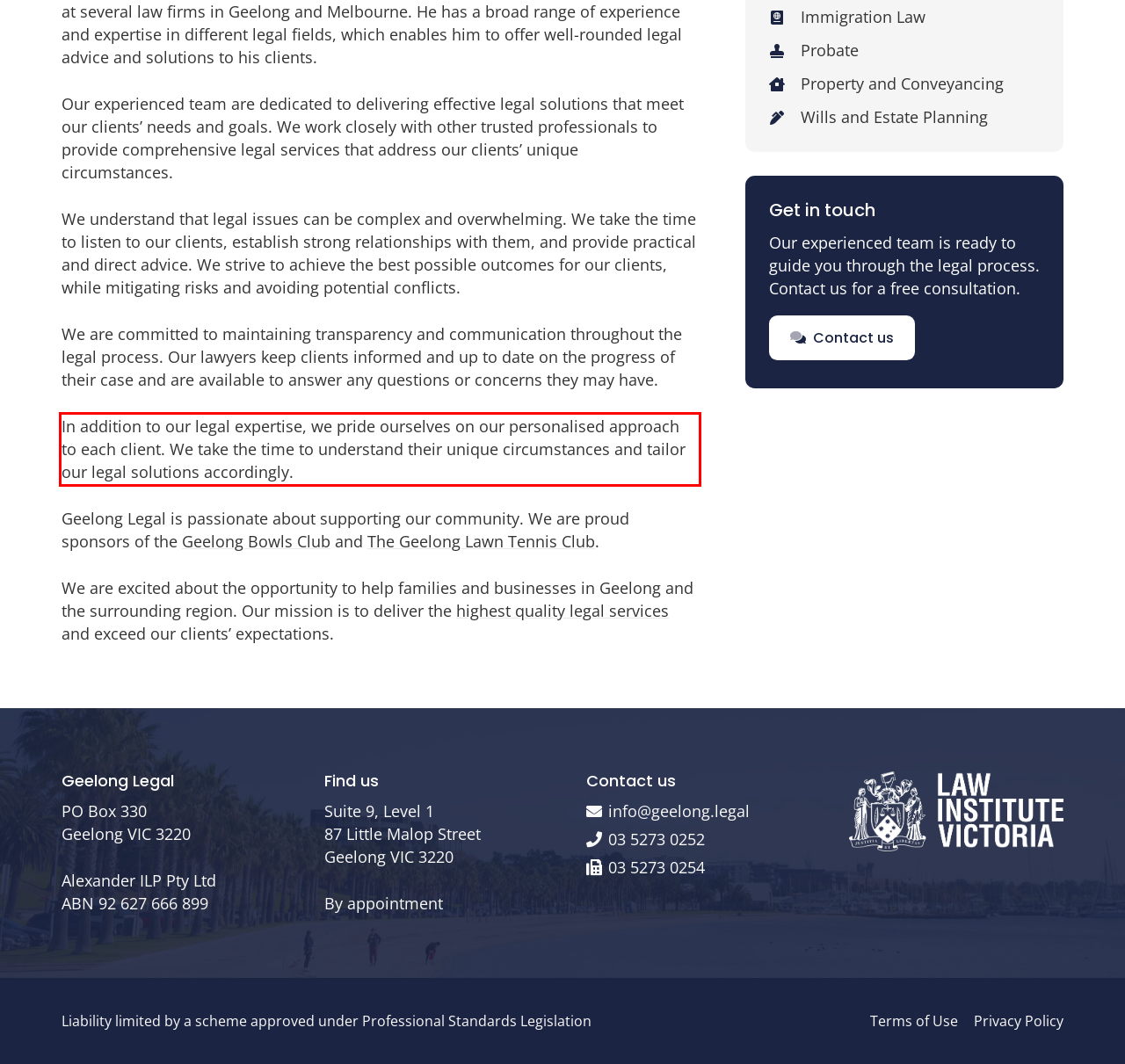Within the provided webpage screenshot, find the red rectangle bounding box and perform OCR to obtain the text content.

In addition to our legal expertise, we pride ourselves on our personalised approach to each client. We take the time to understand their unique circumstances and tailor our legal solutions accordingly.